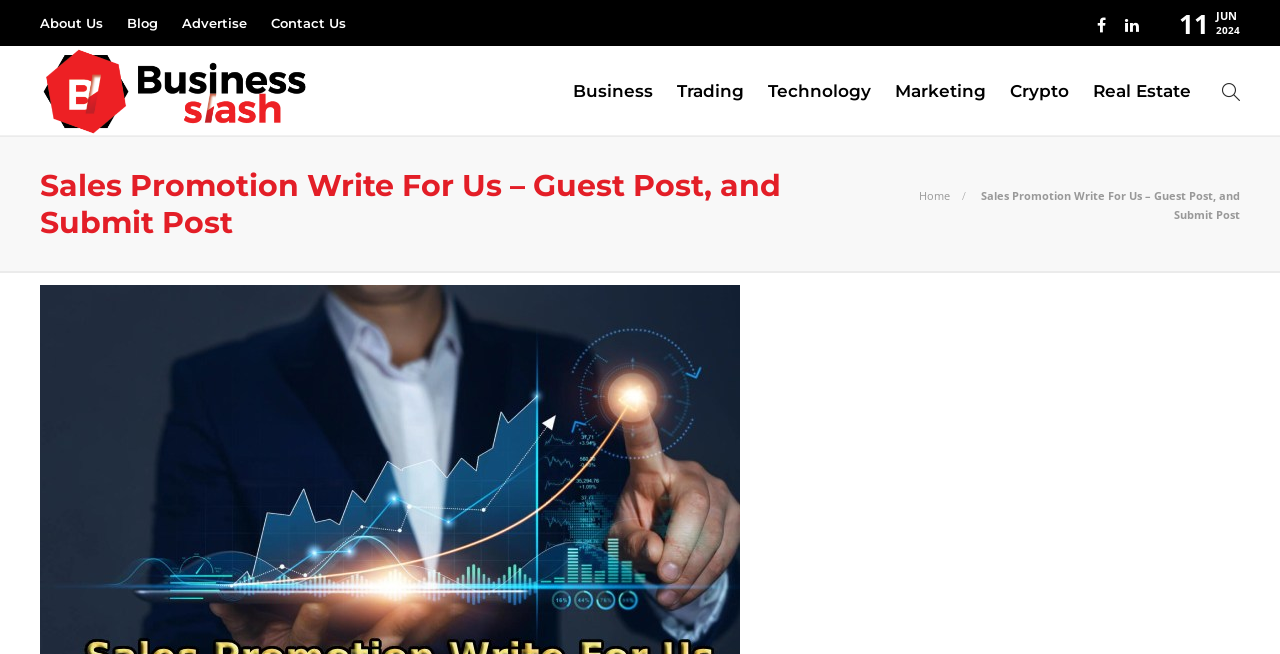Determine the bounding box coordinates of the clickable area required to perform the following instruction: "Click on 'How we help'". The coordinates should be represented as four float numbers between 0 and 1: [left, top, right, bottom].

None